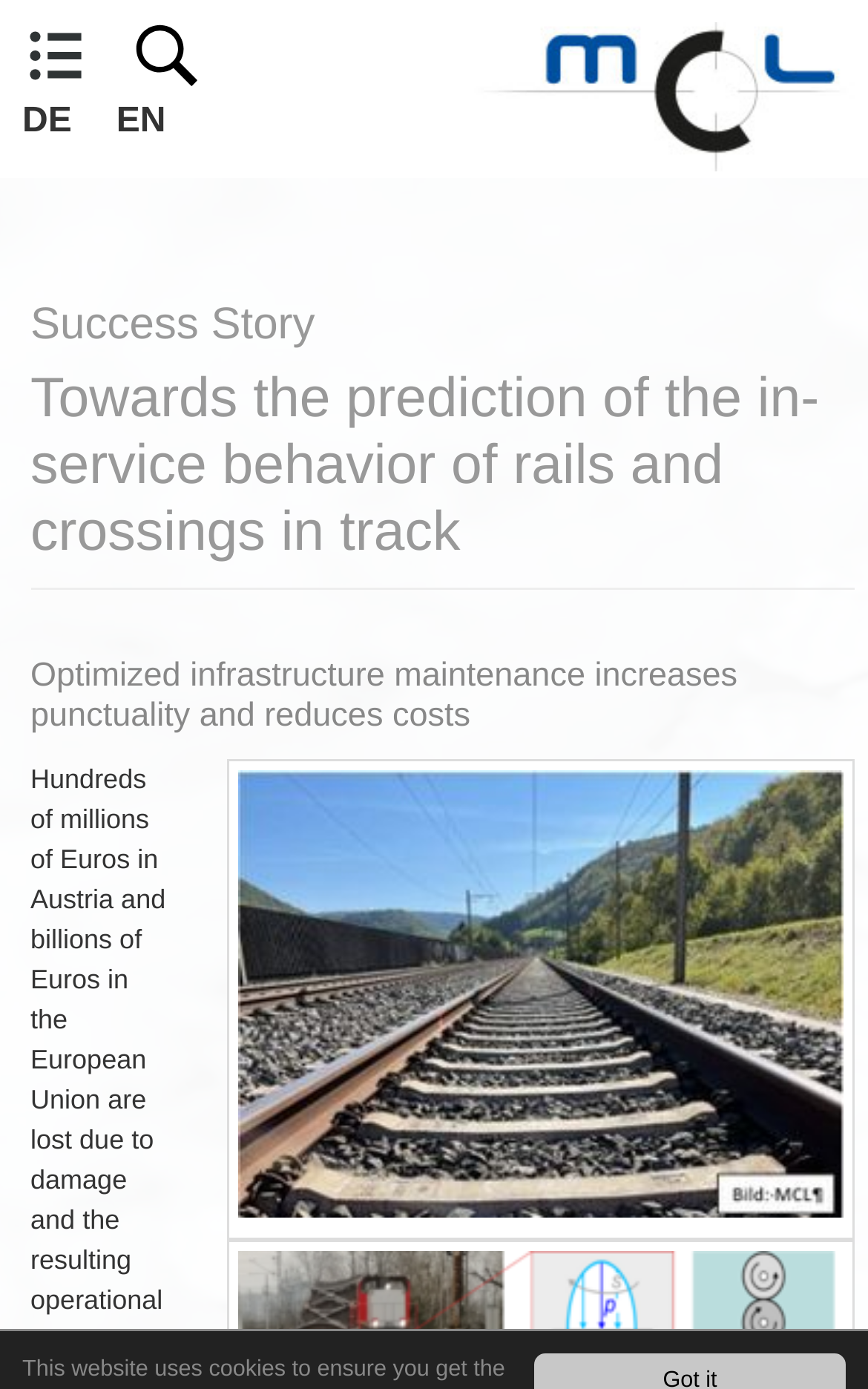Can you find and provide the title of the webpage?

Towards the prediction of the in-service behavior of rails and crossings in track